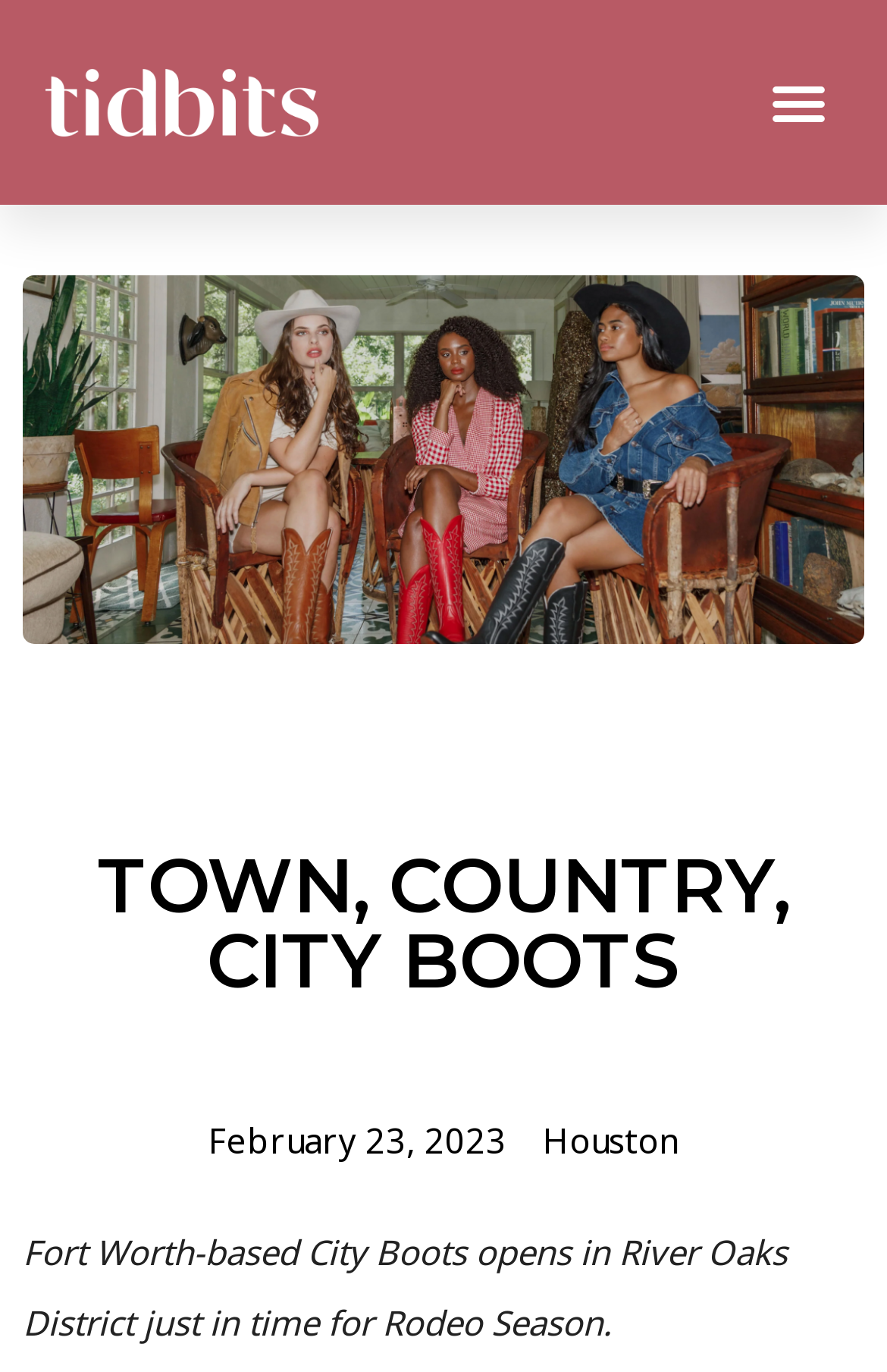What is the date mentioned on the webpage?
Carefully analyze the image and provide a thorough answer to the question.

The date mentioned on the webpage can be found in the link element, which is 'February 23, 2023'.